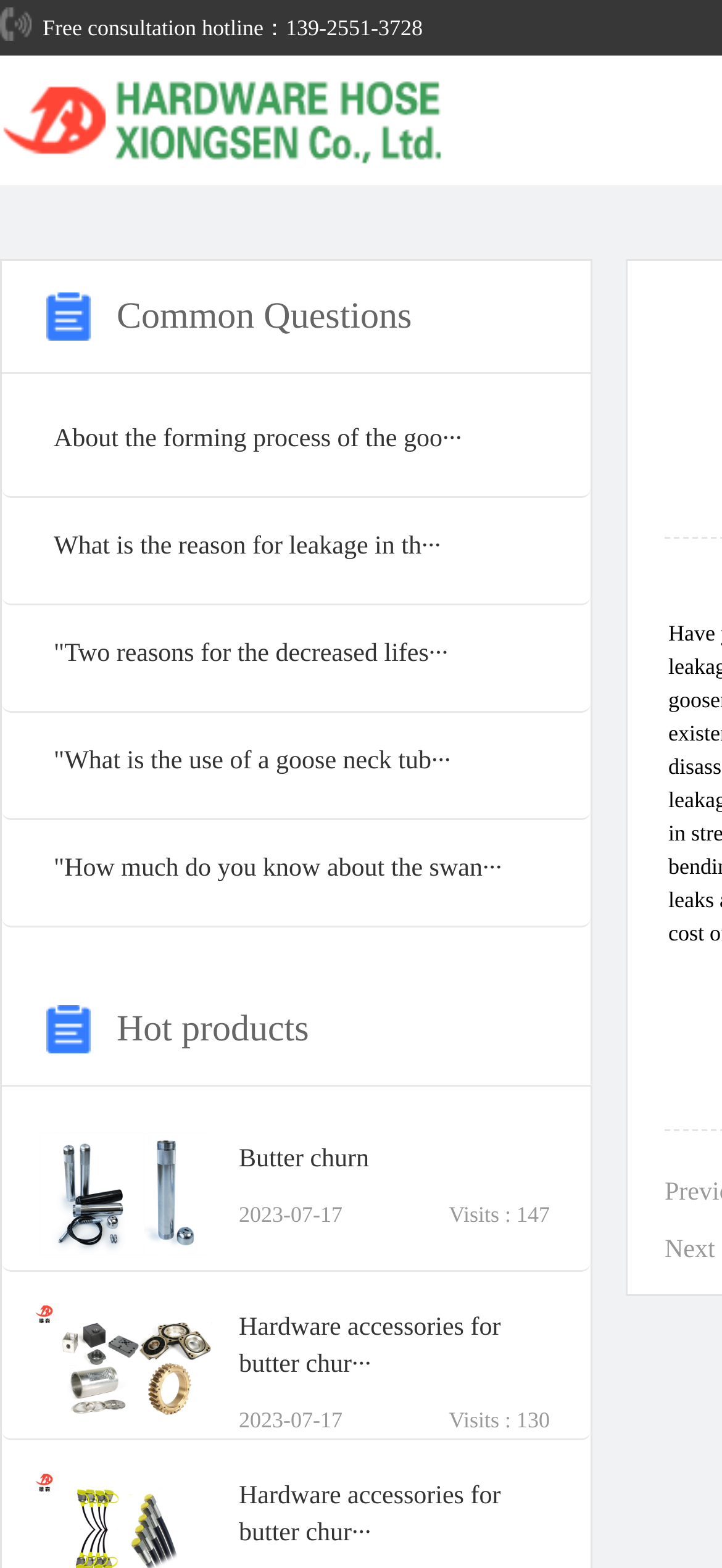Detail the webpage's structure and highlights in your description.

The webpage appears to be a FAQ page or a knowledge base related to gooseneck tubes and microphone hoses. At the top of the page, there is a small image, followed by a hotline number "139-2551-3728" in a prominent position. Below the hotline number, there is a larger image that spans almost the entire width of the page.

The main content of the page is divided into two sections. The first section is titled "Common Questions" and contains a list of five links to different articles or questions related to gooseneck tubes. The questions include "What is the reason for leakage in the goose neck tube?", "About the forming process of the goo", and others.

The second section is titled "Hot products" and is located below the "Common Questions" section. However, it does not contain any product information or links, suggesting that it might be a placeholder or an empty section.

Overall, the page has a simple layout with a focus on providing quick access to relevant information and resources related to gooseneck tubes and microphone hoses.